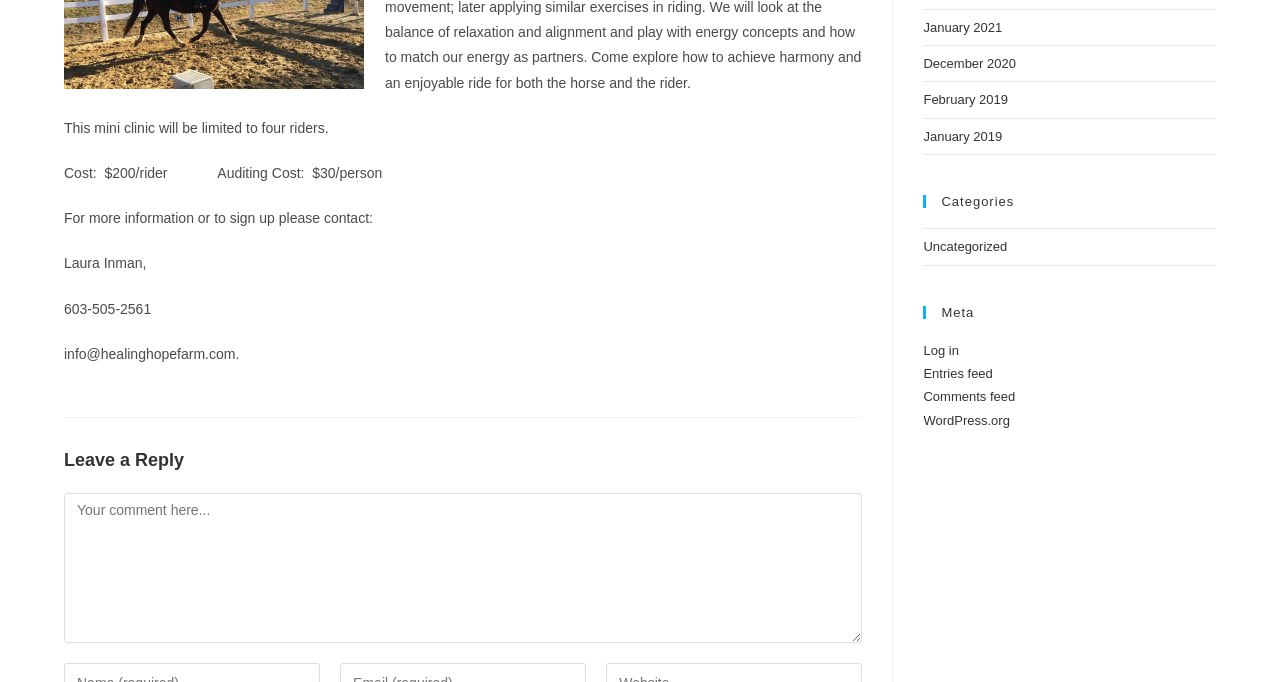Locate the bounding box of the UI element defined by this description: "Excel Program: Bigbang3.XLS". The coordinates should be given as four float numbers between 0 and 1, formatted as [left, top, right, bottom].

None